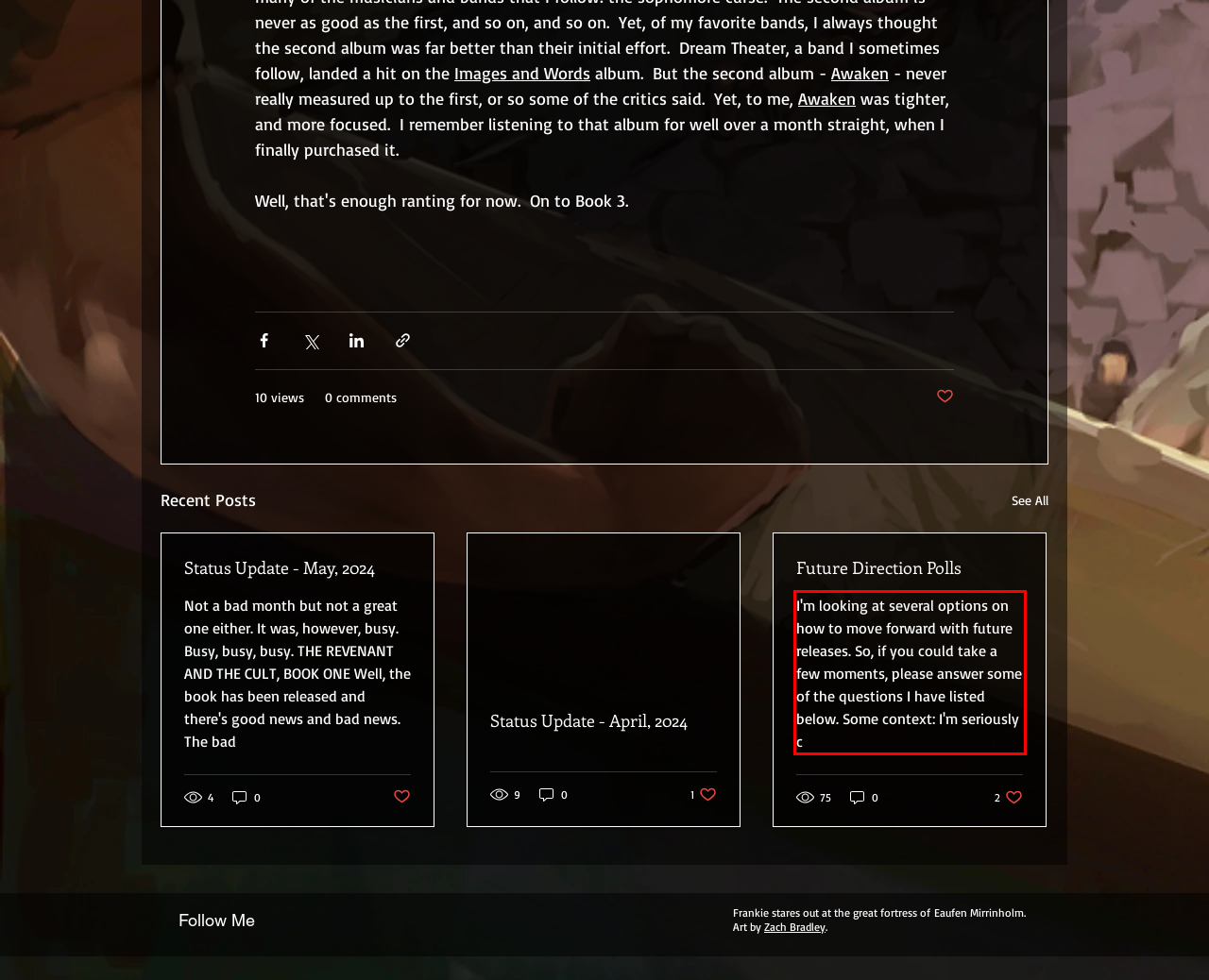Identify and transcribe the text content enclosed by the red bounding box in the given screenshot.

I'm looking at several options on how to move forward with future releases. So, if you could take a few moments, please answer some of the questions I have listed below. Some context: I'm seriously c